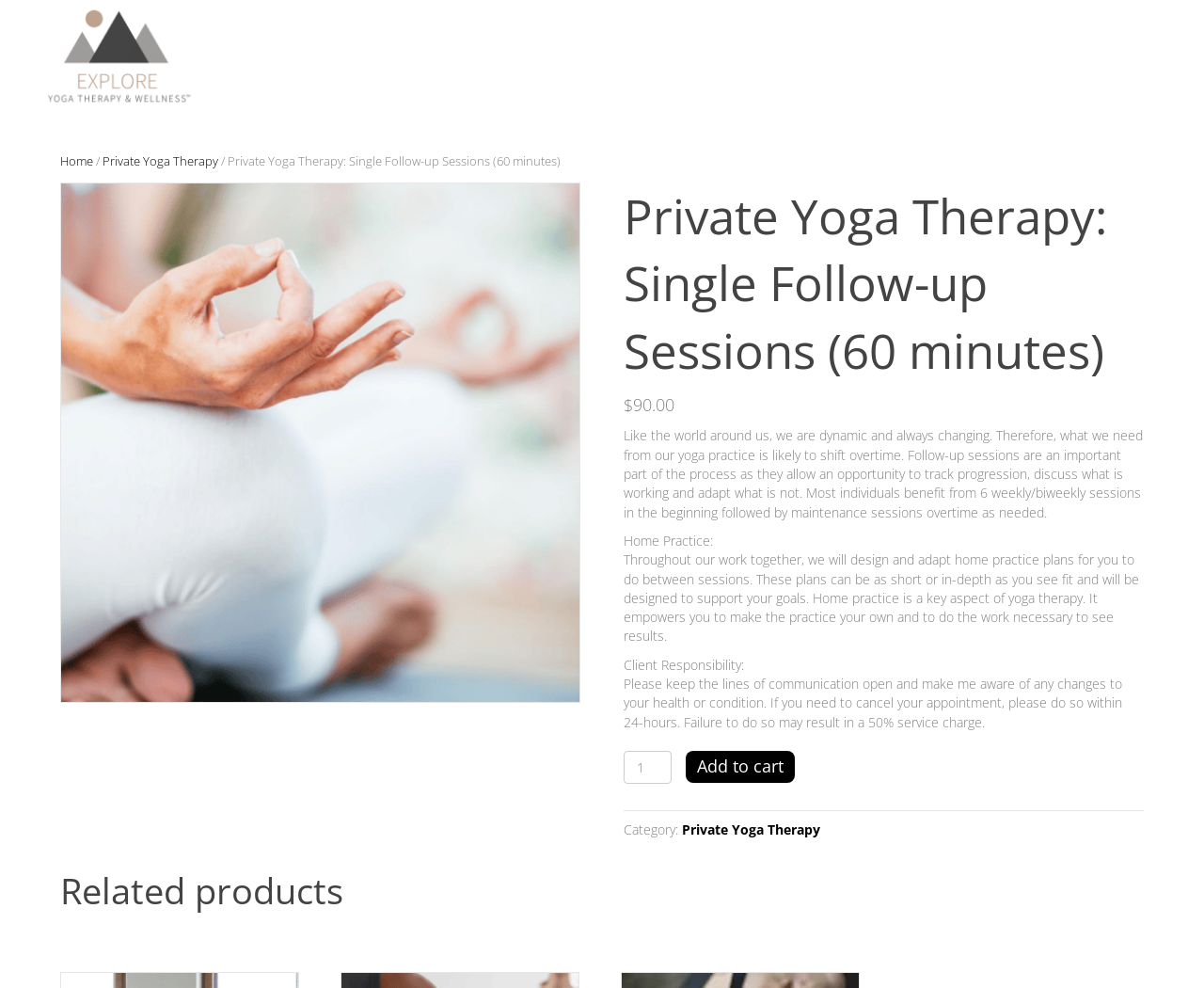Determine the bounding box coordinates for the clickable element required to fulfill the instruction: "Click on the 'Private Yoga Therapy' link". Provide the coordinates as four float numbers between 0 and 1, i.e., [left, top, right, bottom].

[0.566, 0.83, 0.681, 0.849]